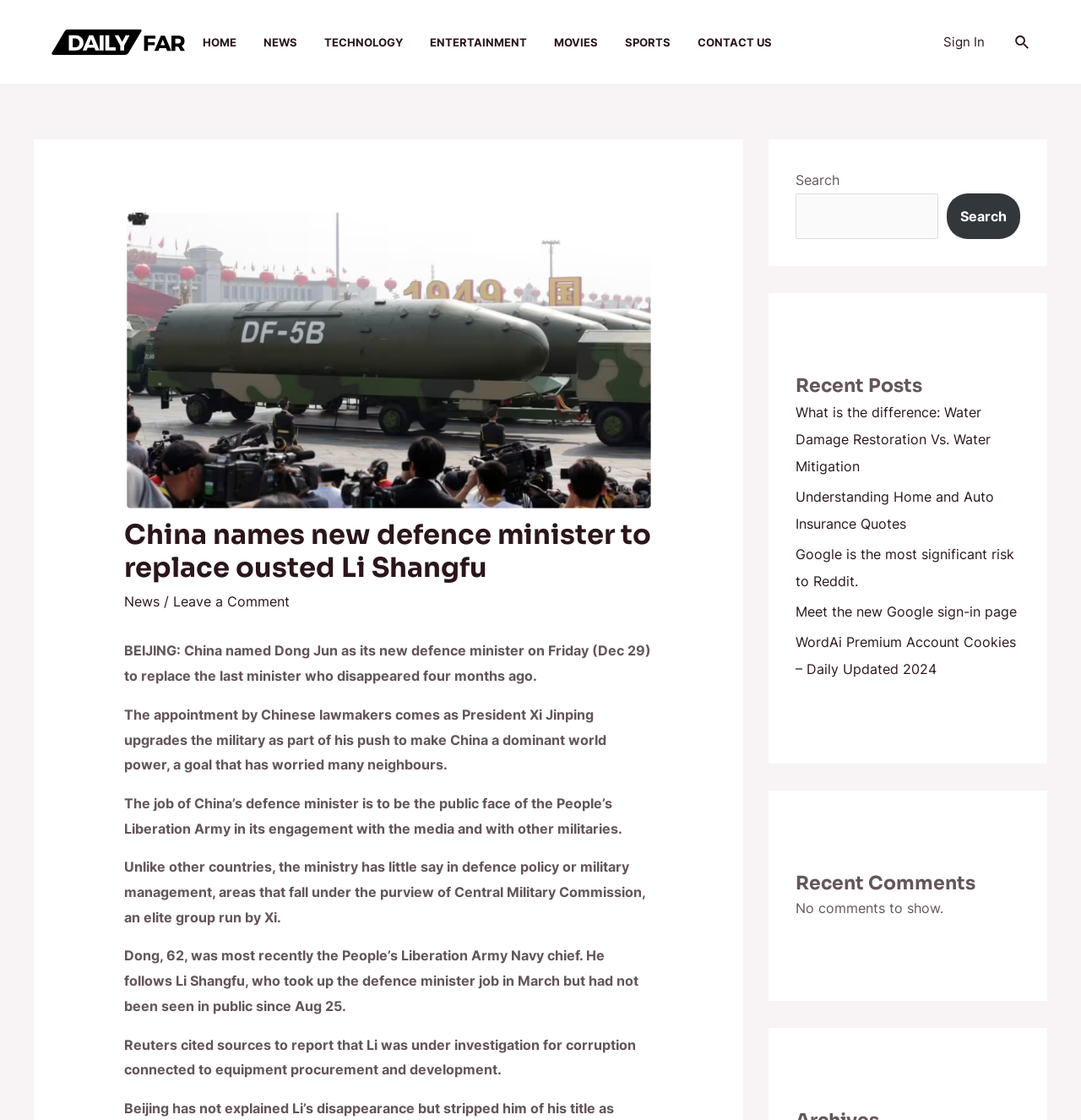Indicate the bounding box coordinates of the element that needs to be clicked to satisfy the following instruction: "Read the recent post about Water Damage Restoration Vs. Water Mitigation". The coordinates should be four float numbers between 0 and 1, i.e., [left, top, right, bottom].

[0.736, 0.36, 0.916, 0.424]